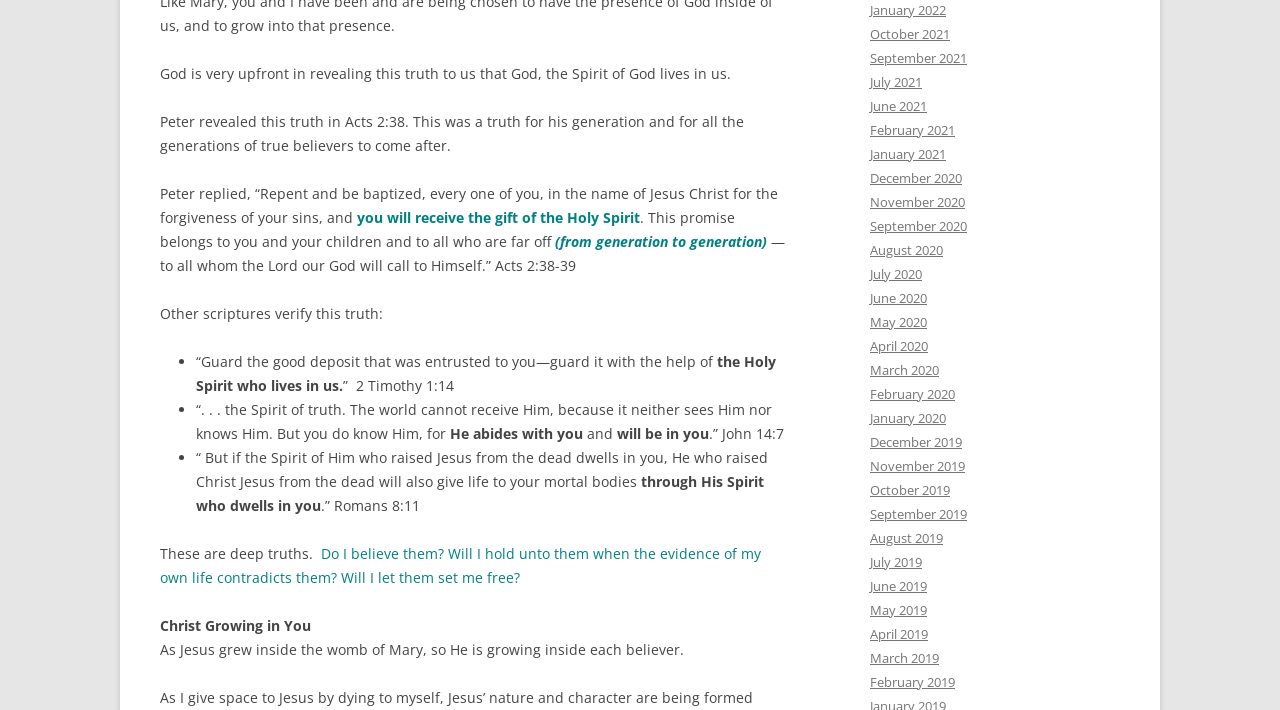What is the role of the Holy Spirit according to 2 Timothy 1:14?
Refer to the image and give a detailed answer to the question.

According to 2 Timothy 1:14, the Holy Spirit helps to guard the good deposit that was entrusted to us. This means that the Holy Spirit plays a role in protecting and preserving the faith and spiritual gifts that we have received.